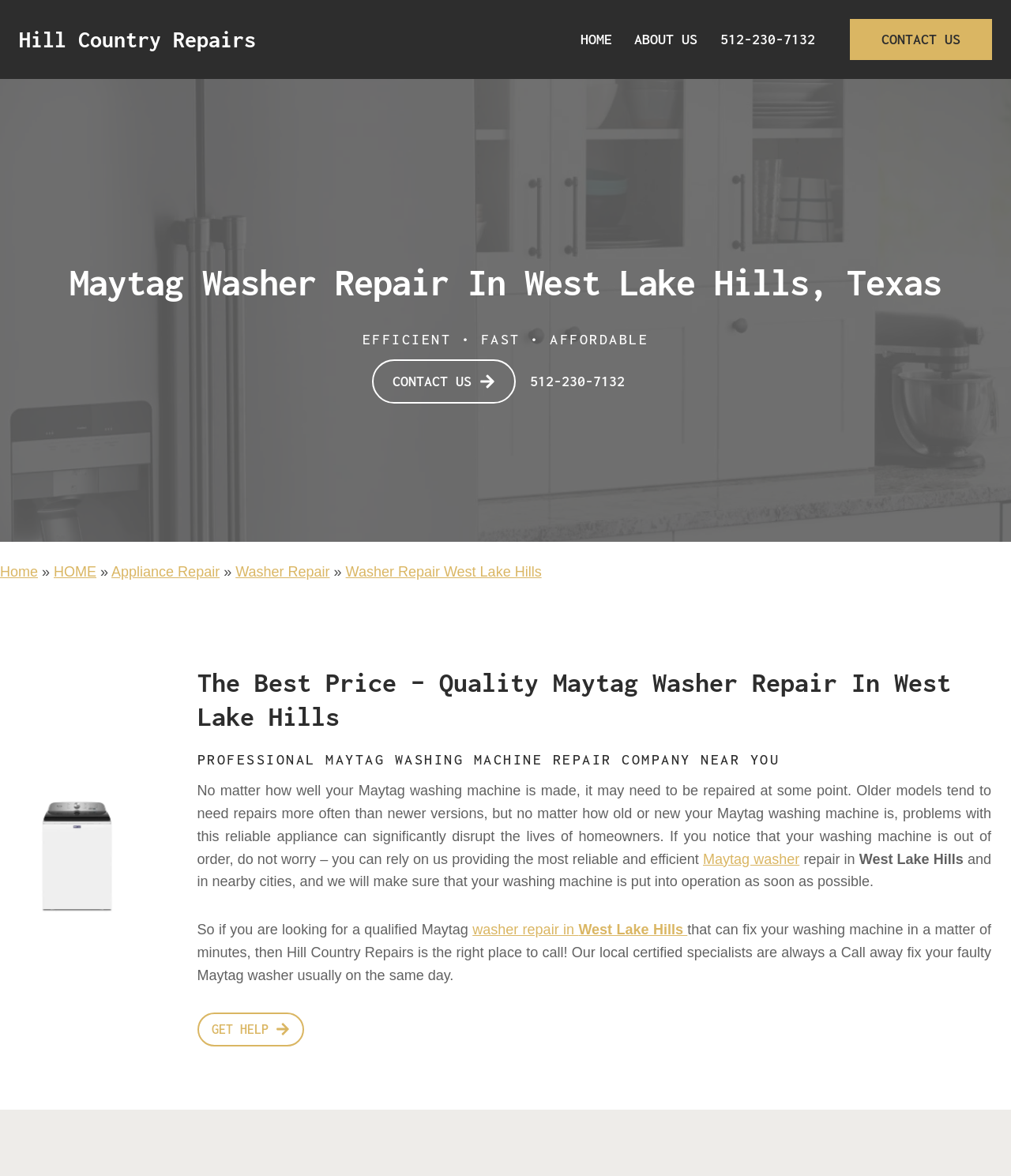Describe every aspect of the webpage comprehensively.

This webpage is about Maytag washer repair services in West Lake Hills, Texas. At the top left, there is a link to "Hill Country Repairs". A primary navigation menu is located at the top center, containing links to "HOME", "ABOUT US", and a phone number "512-230-7132". On the top right, there is a link to "CONTACT US".

Below the navigation menu, there is a heading that reads "Maytag Washer Repair In West Lake Hills, Texas", followed by another heading that says "EFFICIENT • FAST • AFFORDABLE". Underneath, there are two links: "CONTACT US" and the phone number "512-230-7132".

A breadcrumbs navigation menu is located in the middle of the page, showing the path from "Home" to "Appliance Repair" to "Washer Repair" to "Washer Repair West Lake Hills". 

To the right of the breadcrumbs menu, there is an image with a description about professional Maytag washer repair services in West Lake Hills, TX. 

Below the image, there are several headings and paragraphs of text. The headings include "The Best Price – Quality Maytag Washer Repair In West Lake Hills" and "PROFESSIONAL MAYTAG WASHING MACHINE REPAIR COMPANY NEAR YOU". The text describes the importance of repairing Maytag washing machines and the services provided by Hill Country Repairs. There are also links to "Maytag washer" and "washer repair in West Lake Hills" within the text.

At the bottom of the page, there is a call-to-action link that says "GET HELP".